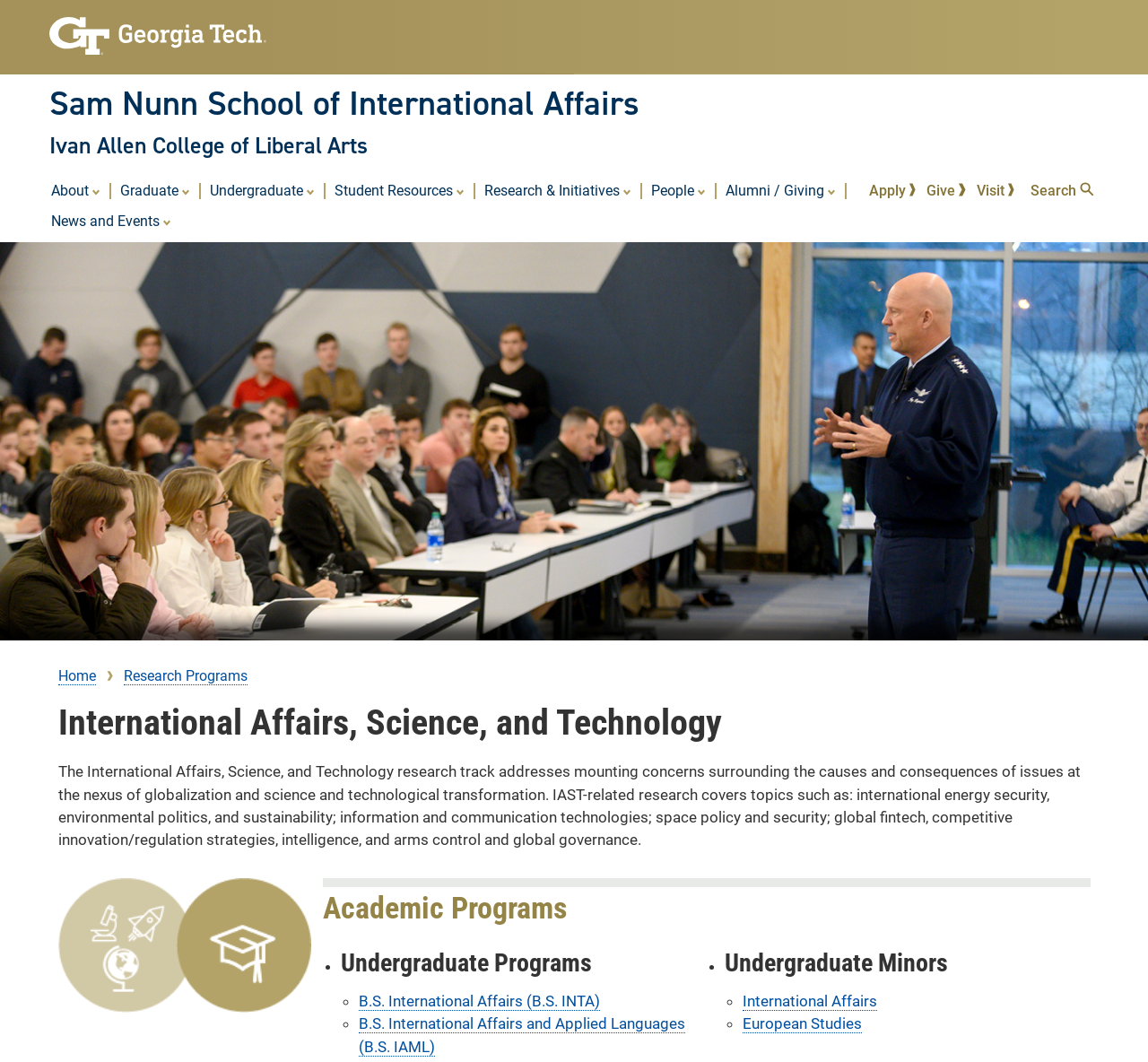Your task is to extract the text of the main heading from the webpage.

International Affairs, Science, and Technology